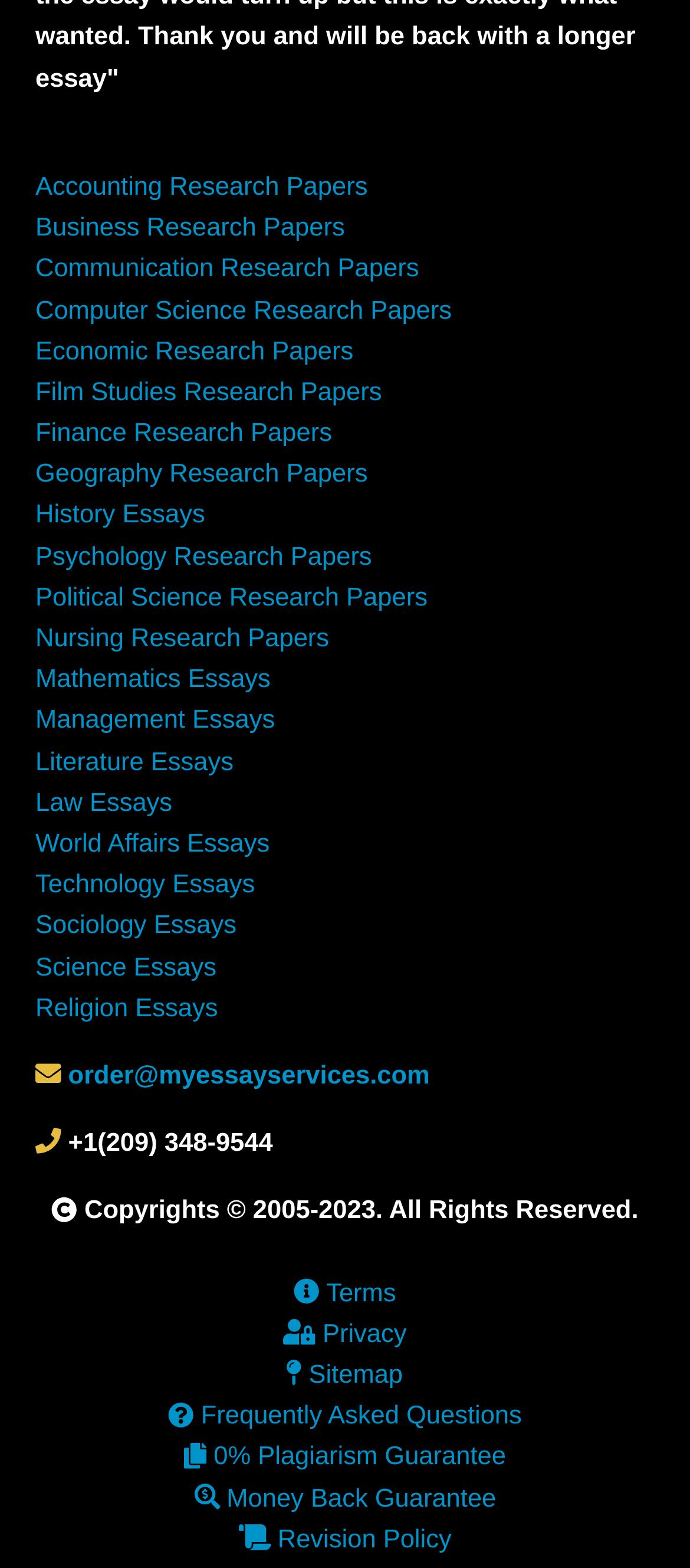Determine the bounding box of the UI component based on this description: "X". The bounding box coordinates should be four float values between 0 and 1, i.e., [left, top, right, bottom].

None